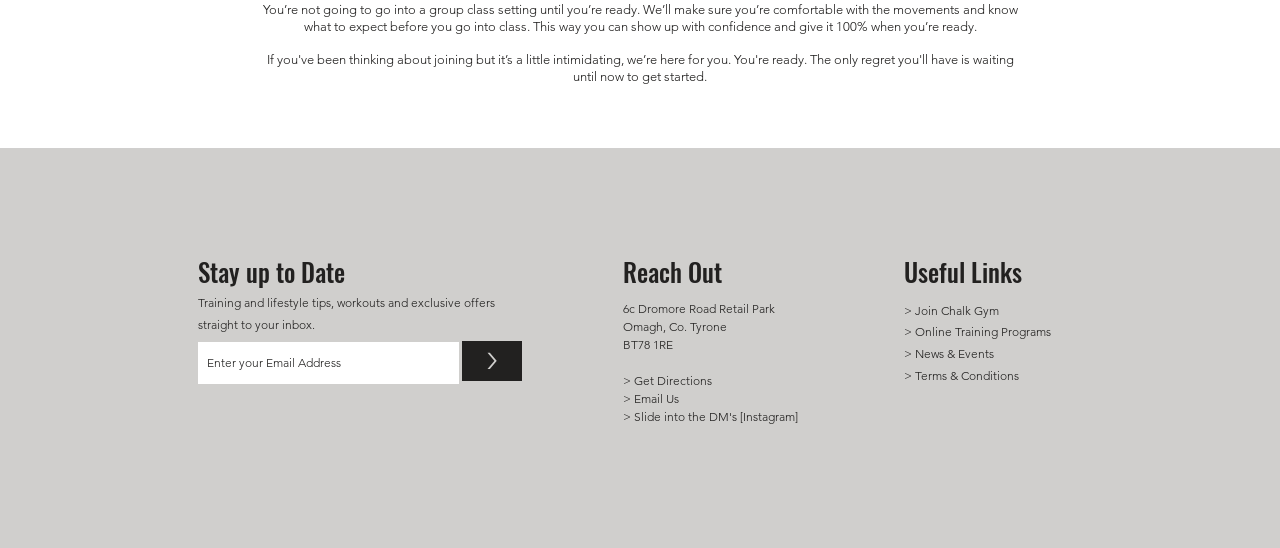Can you find the bounding box coordinates for the element that needs to be clicked to execute this instruction: "Enter your email address"? The coordinates should be given as four float numbers between 0 and 1, i.e., [left, top, right, bottom].

[0.155, 0.625, 0.359, 0.701]